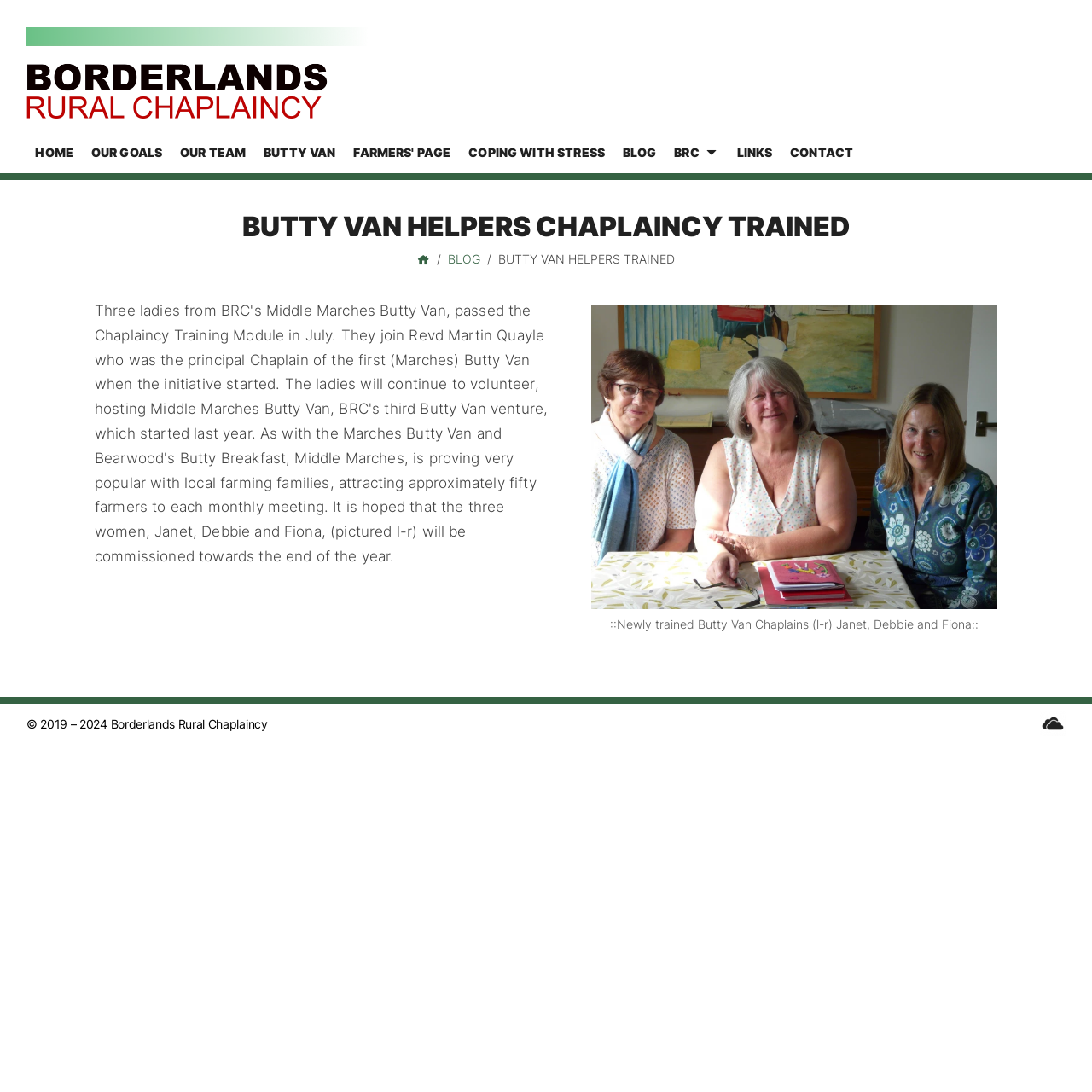Generate a thorough description of the webpage.

This webpage is about the Borderlands Rural Chaplaincy and their Butty Van Helpers Chaplaincy, providing pastoral support to farmers, farming families, and agricultural communities. 

At the top left corner, there is a logo link of Borderlands Rural Chaplaincy, accompanied by a main navigation menu with 9 links: HOME, OUR GOALS, OUR TEAM, BUTTY VAN, FARMERS' PAGE, COPING WITH STRESS, BLOG, BRC, and LINKS, CONTACT. 

Below the navigation menu, there is a heading that reads "BUTTY VAN HELPERS CHAPLAINCY TRAINED". 

On the same level as the heading, there are three links: Home, BLOG, and a separator in between each link. 

Further down, there is an image of three newly trained Butty Van Chaplains, Janet, Debbie, and Fiona, with a link to the image. 

At the bottom right corner, there is a link to sign into the cloud, and a copyright notice stating "© 2019 – 2024 Borderlands Rural Chaplaincy" at the bottom left corner.